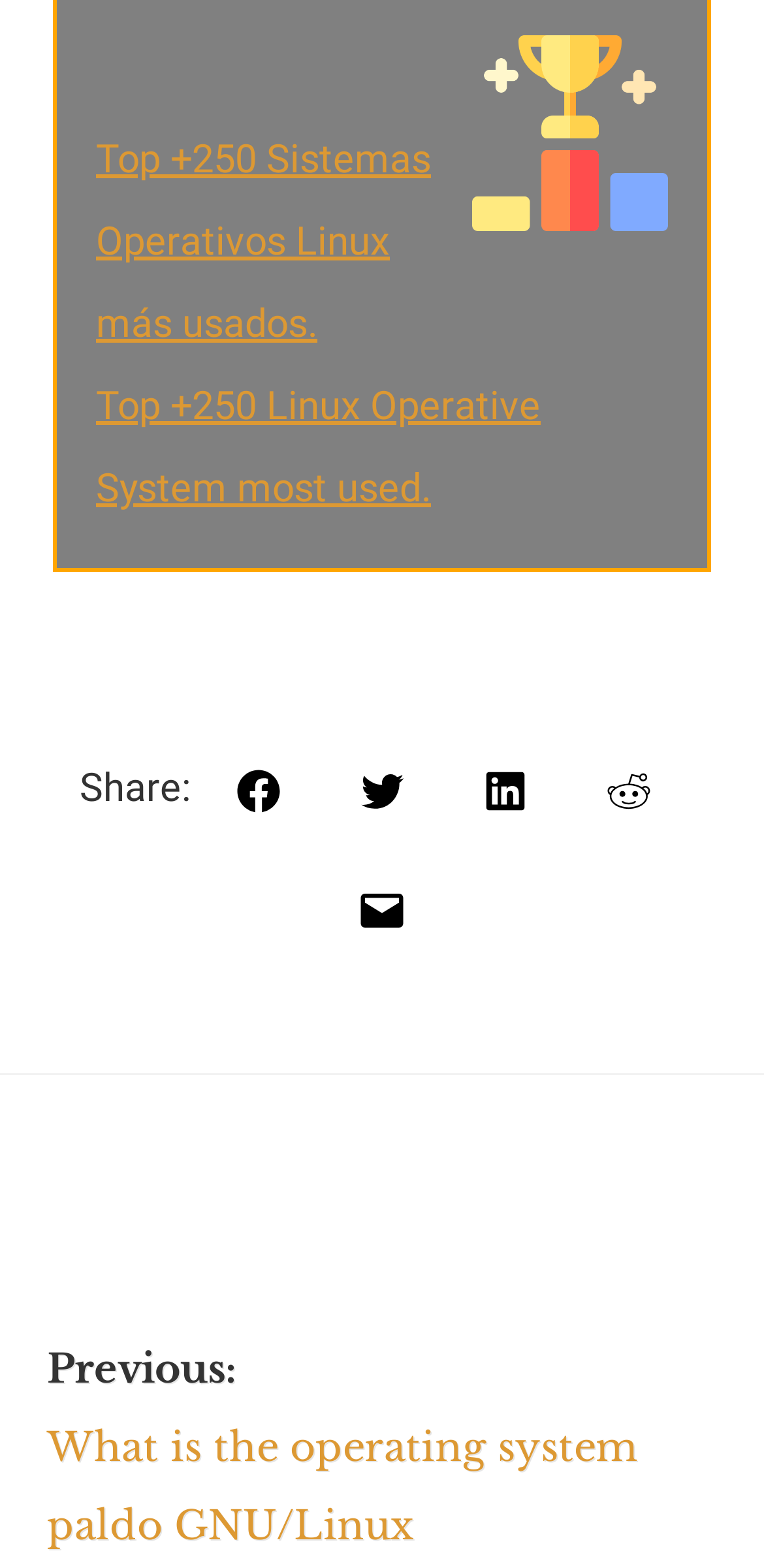How many links are available for sharing?
Relying on the image, give a concise answer in one word or a brief phrase.

5